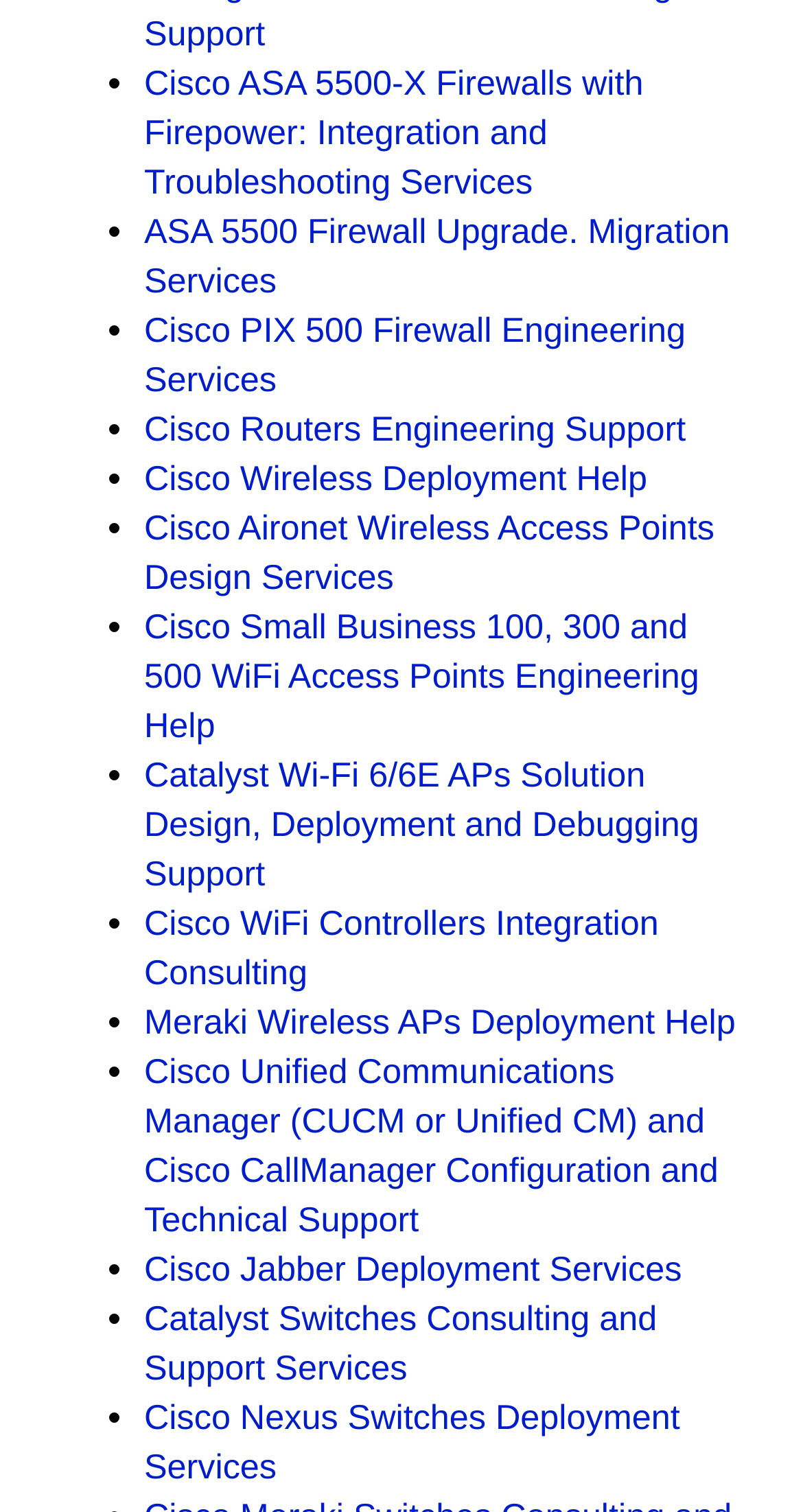Locate the bounding box of the UI element described by: "Cisco Routers Engineering Support" in the given webpage screenshot.

[0.179, 0.271, 0.854, 0.297]